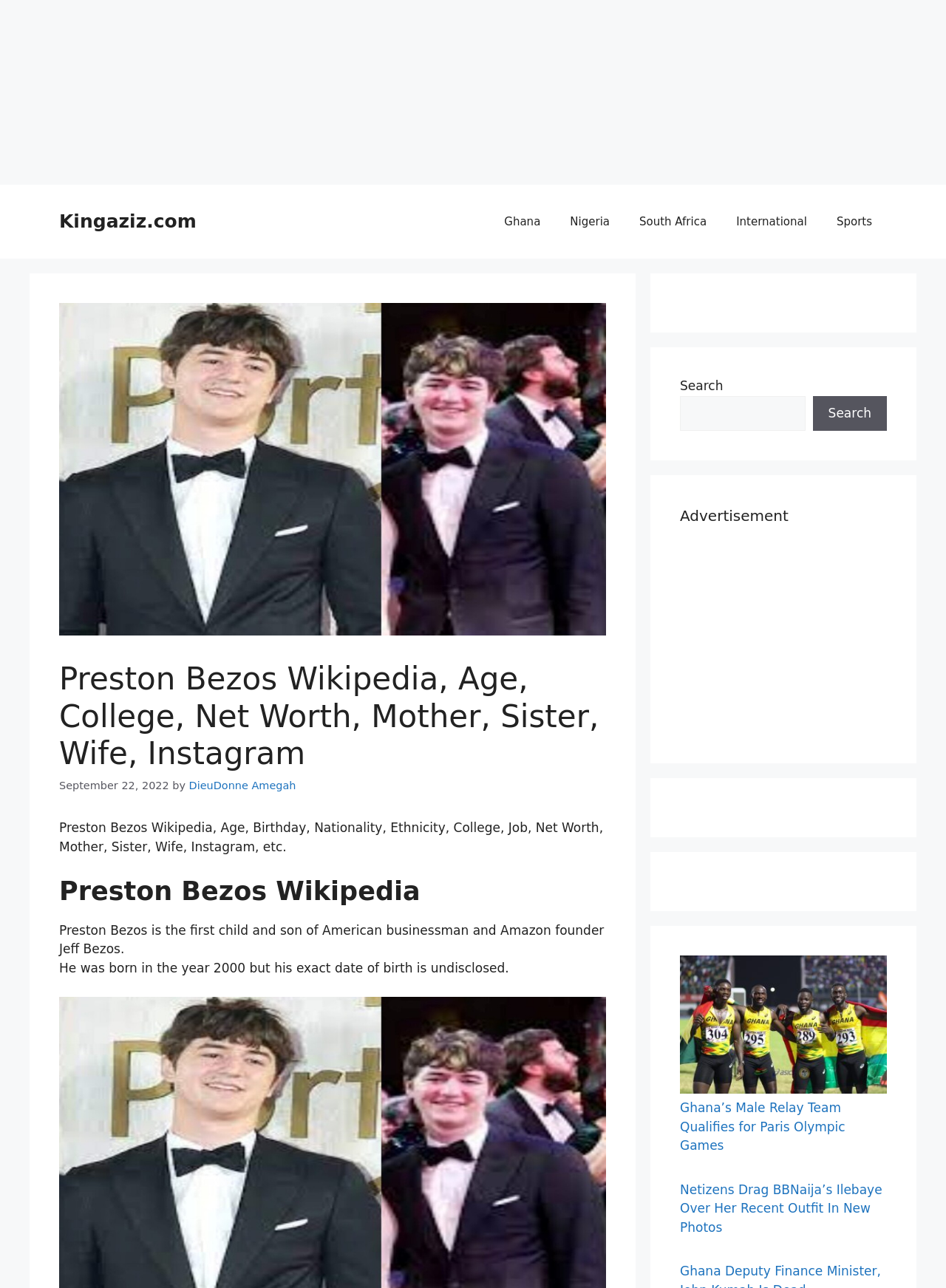Locate the bounding box coordinates of the area you need to click to fulfill this instruction: 'View the Preston Bezos image'. The coordinates must be in the form of four float numbers ranging from 0 to 1: [left, top, right, bottom].

[0.062, 0.235, 0.641, 0.493]